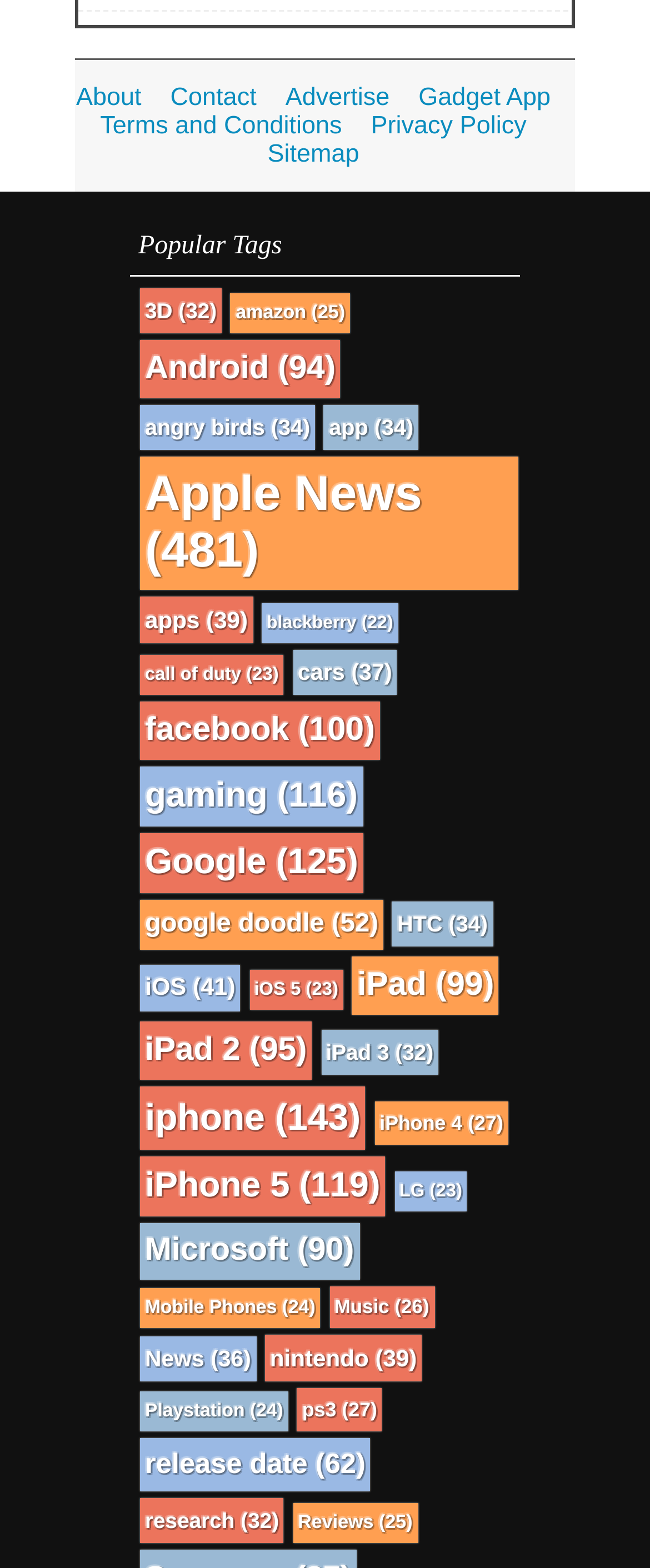Locate the bounding box coordinates of the element that needs to be clicked to carry out the instruction: "Read 'Terms and Conditions'". The coordinates should be given as four float numbers ranging from 0 to 1, i.e., [left, top, right, bottom].

[0.154, 0.071, 0.526, 0.089]